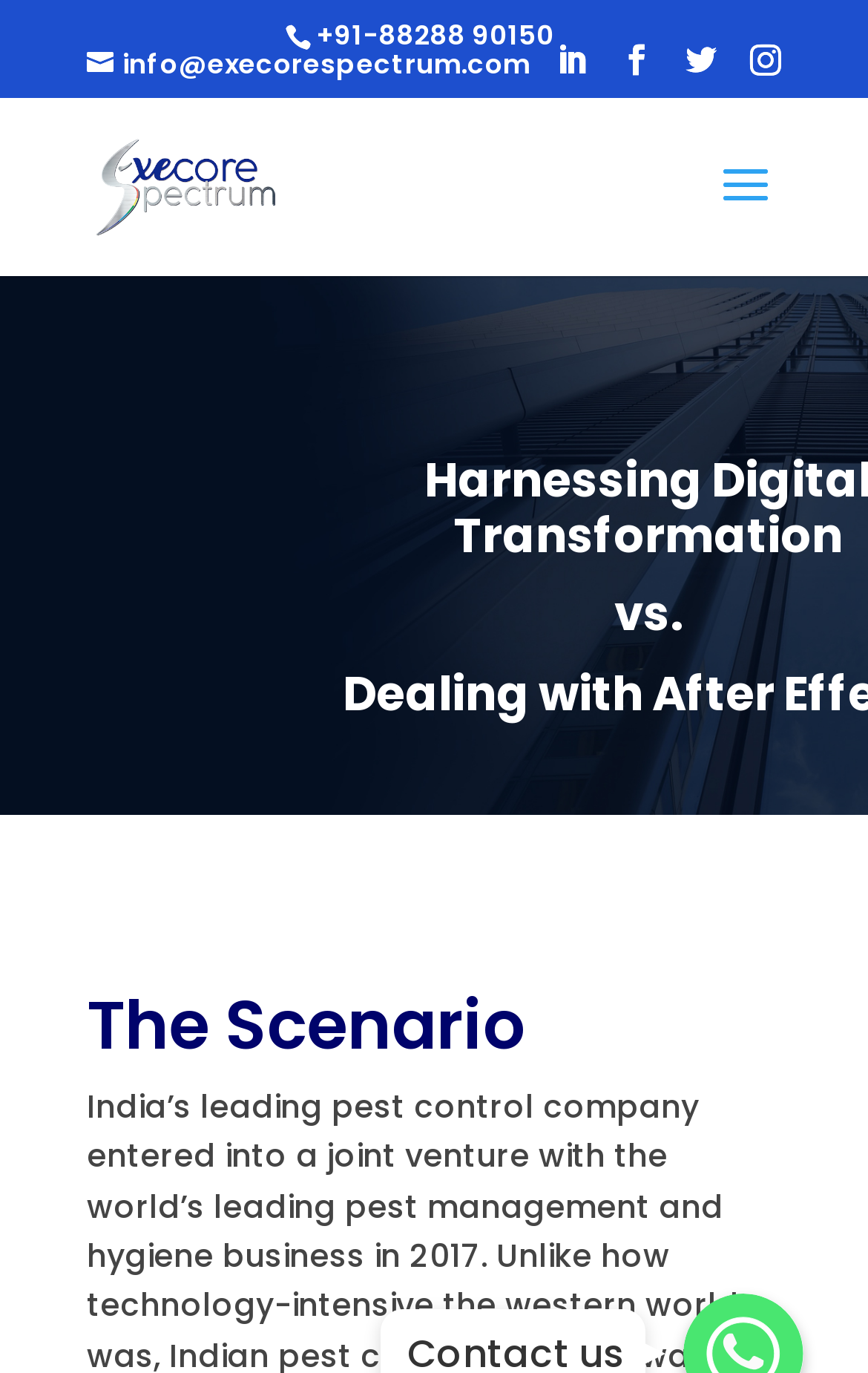Describe the webpage in detail, including text, images, and layout.

The webpage appears to be a case study page, specifically "Case study 3 - Execore Spectrum". At the top, there is a contact information section with a phone number "+91-88288 90150" and an email address "info@execorespectrum.com" in the form of a link. To the right of the email address, there are five social media icons. 

Below the contact information, there is a logo of "Execore Spectrum" accompanied by a link with the same name. The logo is positioned to the left of the page. 

The main content of the page starts with a heading titled "The Scenario", which is located near the bottom of the page.